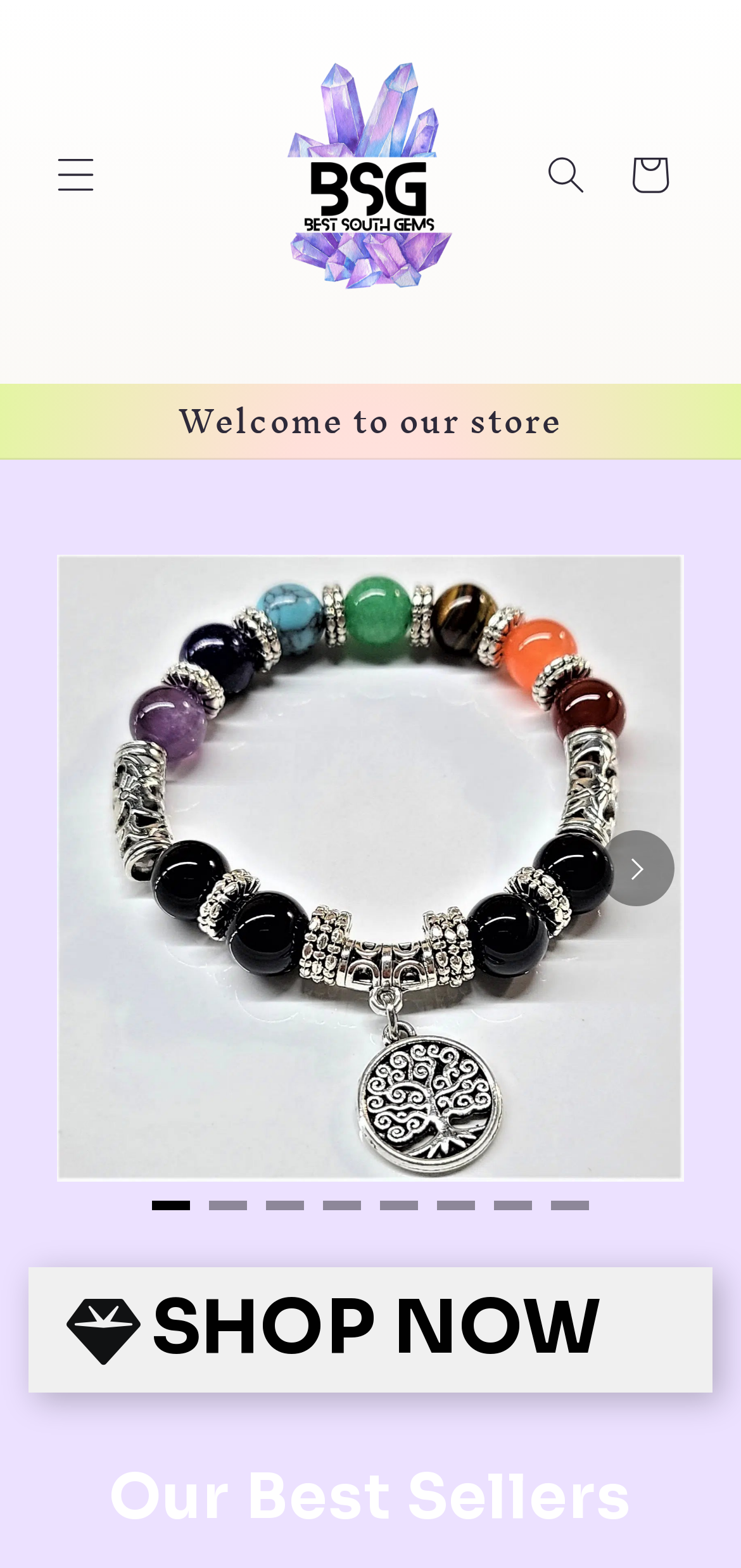Utilize the details in the image to thoroughly answer the following question: What is the theme of the store?

The theme of the store can be inferred from the presence of gemstone-related elements, such as the image of a gemstone with a tree of life, and the text 'Gemstone Jewelry' in the heading element.